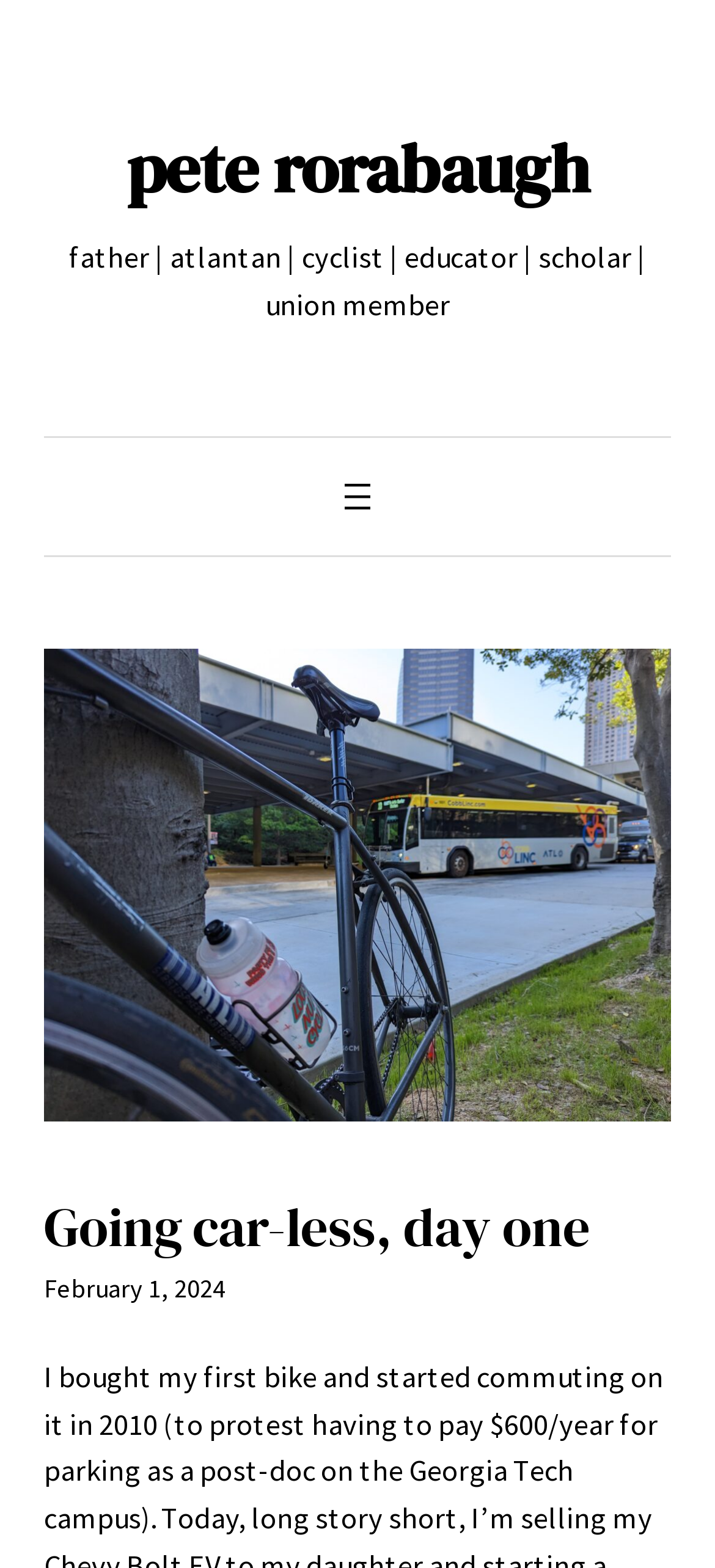Identify the bounding box coordinates for the UI element mentioned here: "aria-label="Open menu"". Provide the coordinates as four float values between 0 and 1, i.e., [left, top, right, bottom].

[0.469, 0.303, 0.531, 0.331]